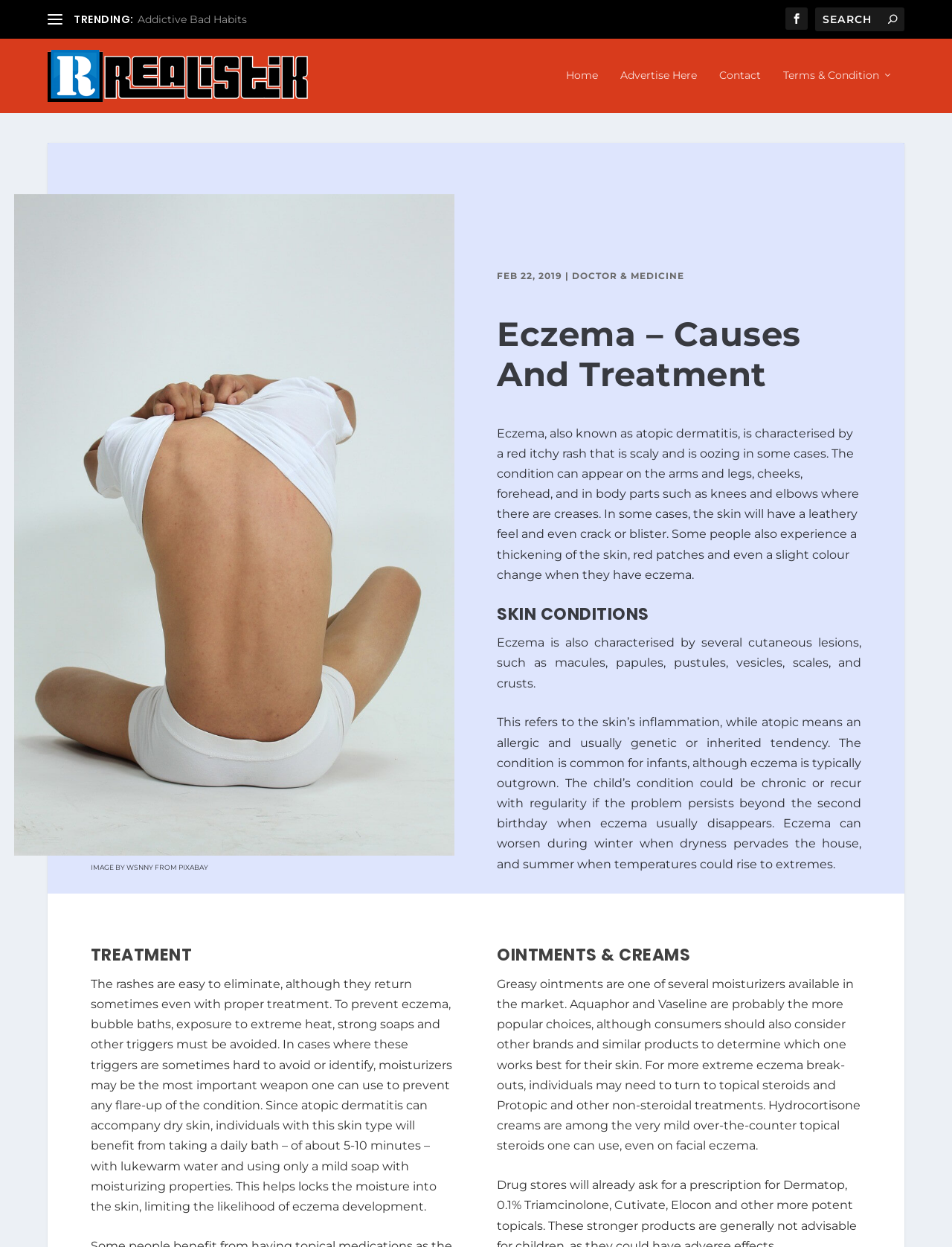Given the following UI element description: "parent_node: Home", find the bounding box coordinates in the webpage screenshot.

[0.05, 0.04, 0.323, 0.082]